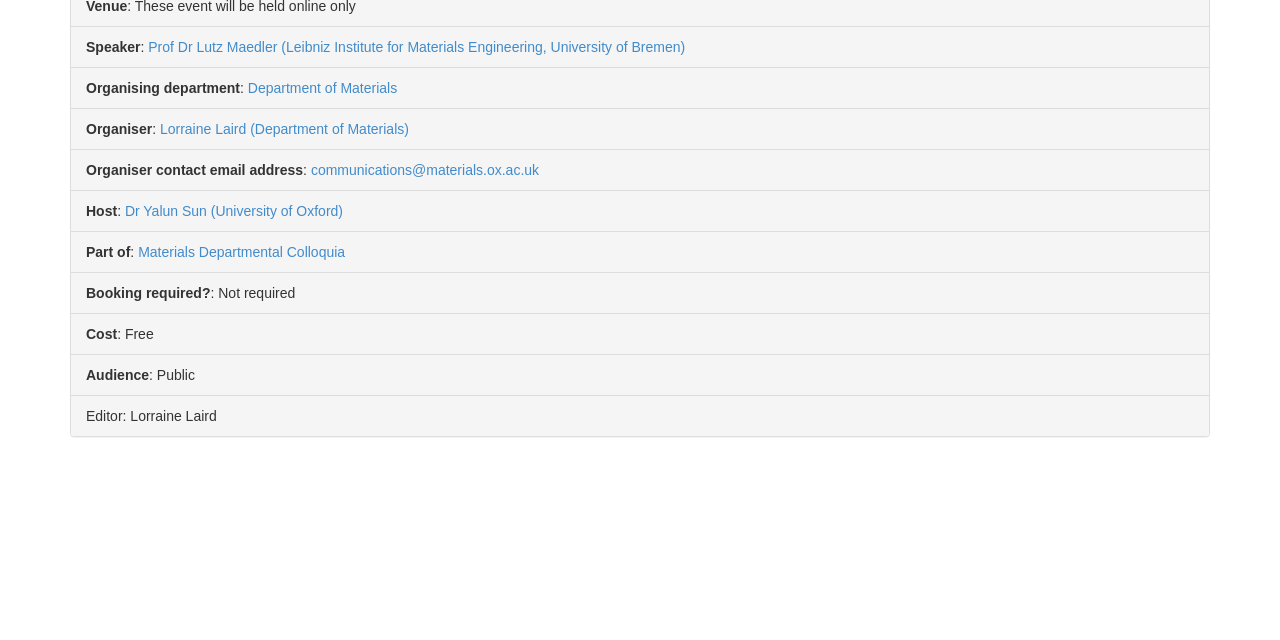Please find the bounding box for the following UI element description. Provide the coordinates in (top-left x, top-left y, bottom-right x, bottom-right y) format, with values between 0 and 1: Materials Departmental Colloquia

[0.108, 0.381, 0.27, 0.406]